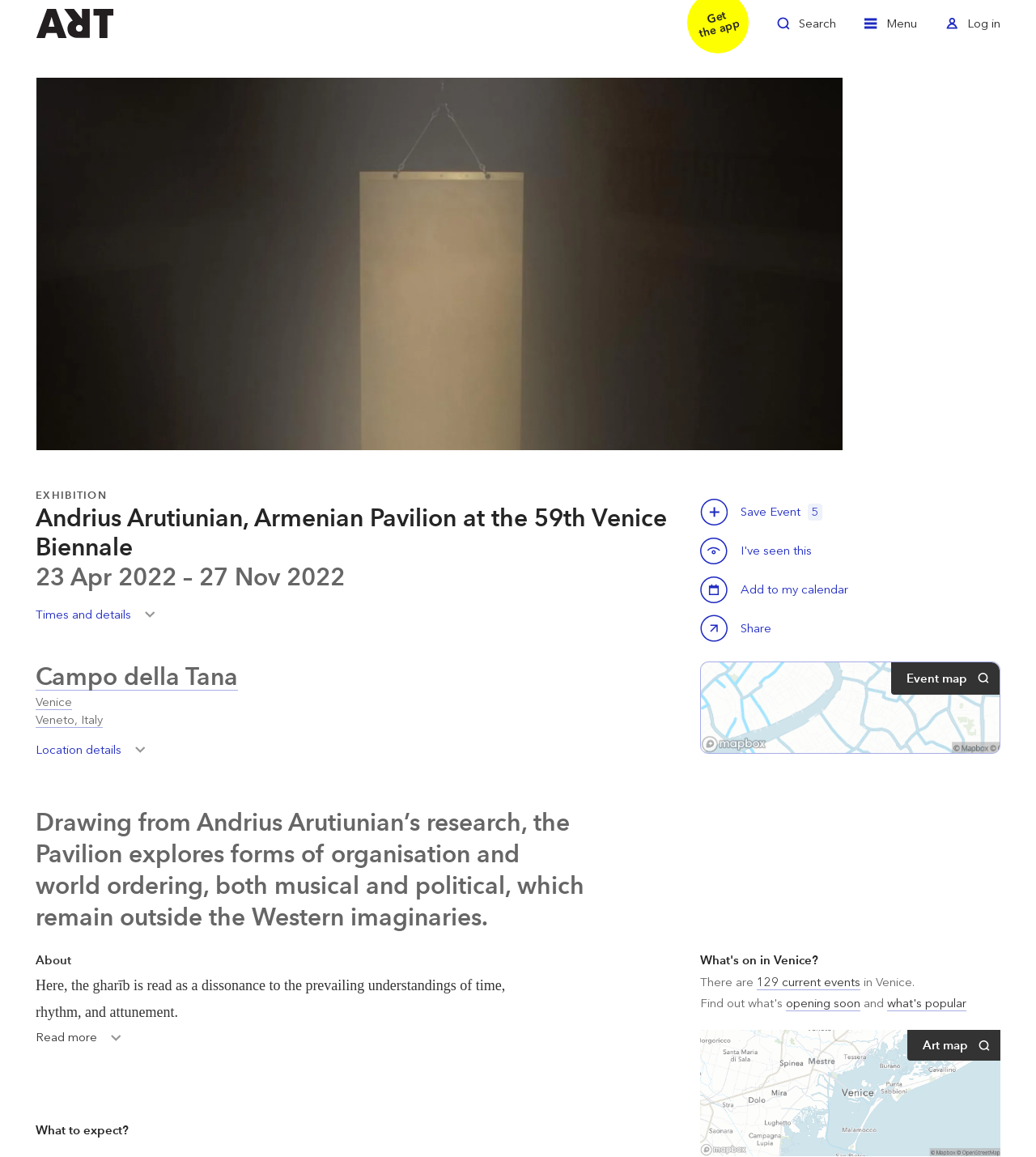Identify the bounding box for the described UI element: "aria-label="Zoom in"".

[0.034, 0.067, 0.813, 0.389]